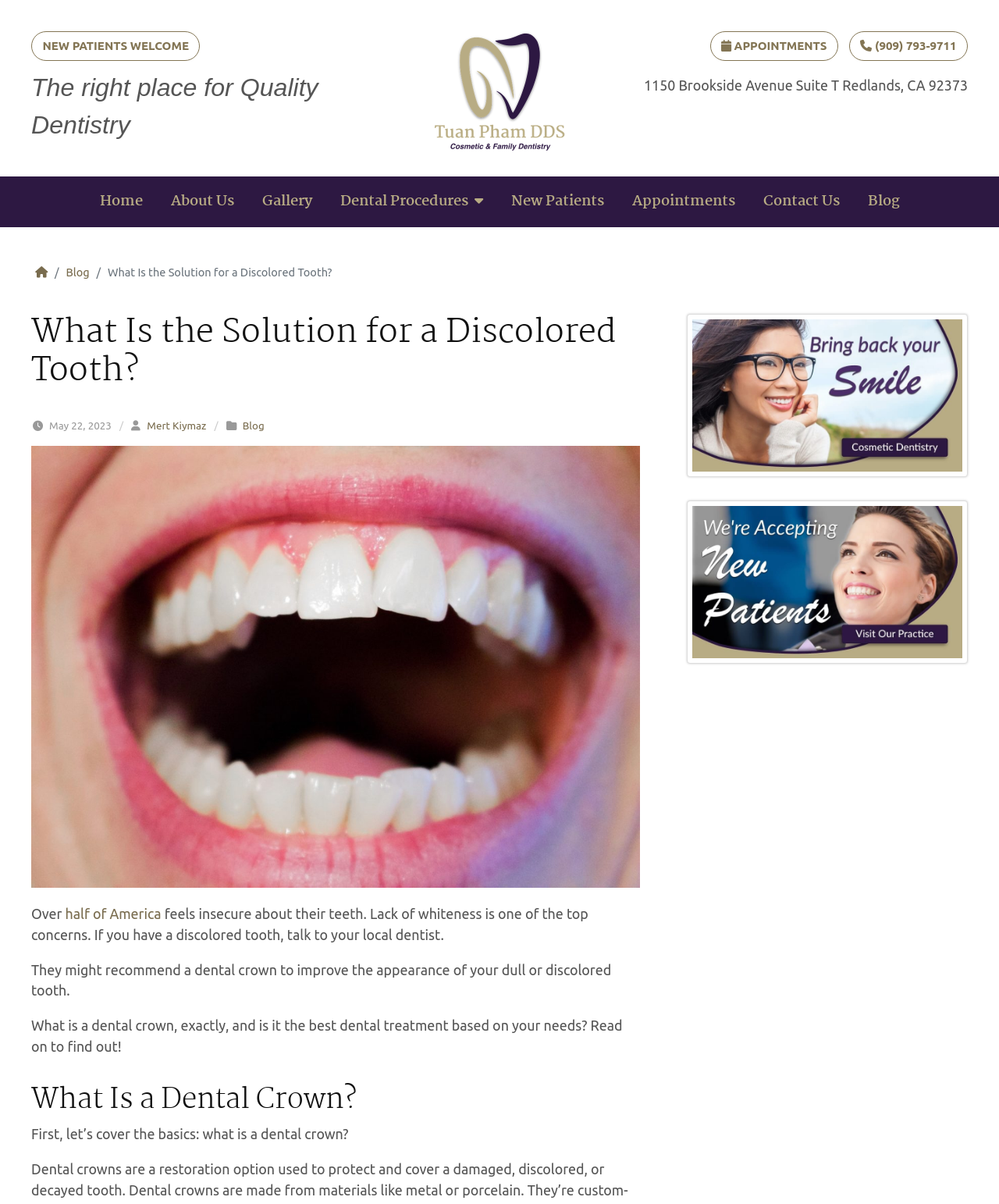Provide the bounding box coordinates of the UI element that matches the description: "Home".

[0.086, 0.147, 0.157, 0.188]